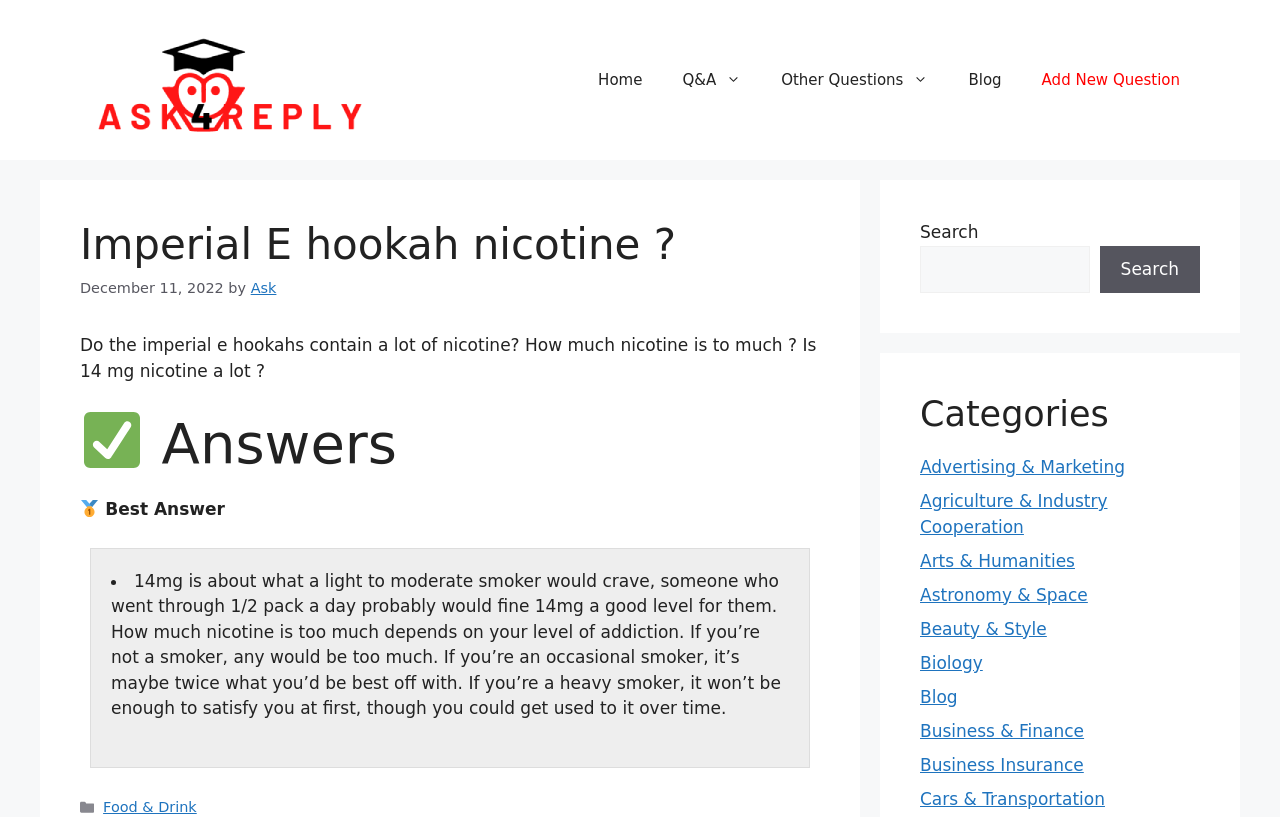What is the category of the question?
Based on the image, provide your answer in one word or phrase.

Food & Drink